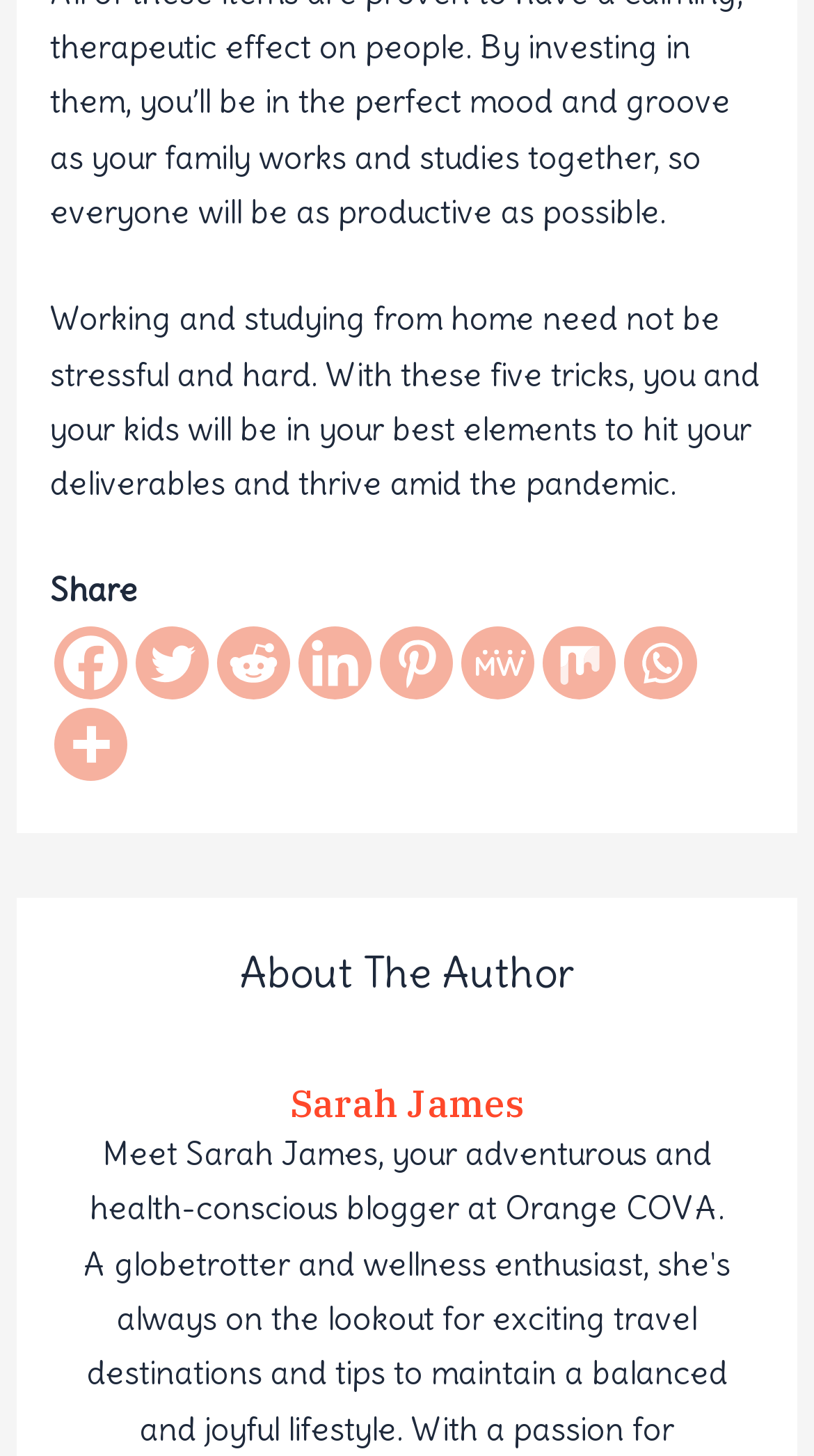What is the topic of the article?
Based on the image, answer the question in a detailed manner.

I read the introductory sentence of the article, which mentions 'Working and studying from home need not be stressful and hard', indicating that the topic of the article is related to working and studying from home.